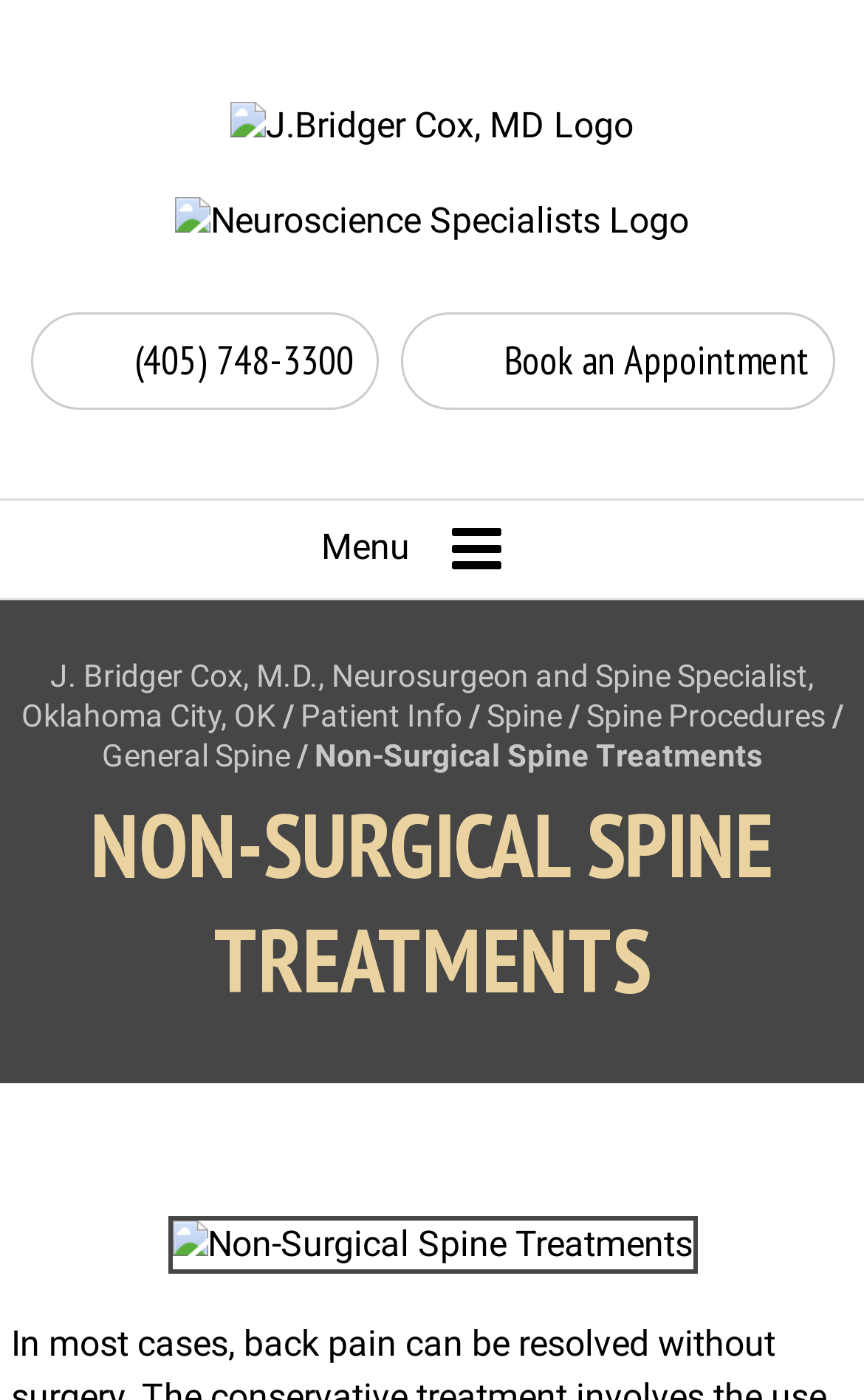Find and specify the bounding box coordinates that correspond to the clickable region for the instruction: "Learn about Spine Procedures".

[0.678, 0.498, 0.955, 0.523]